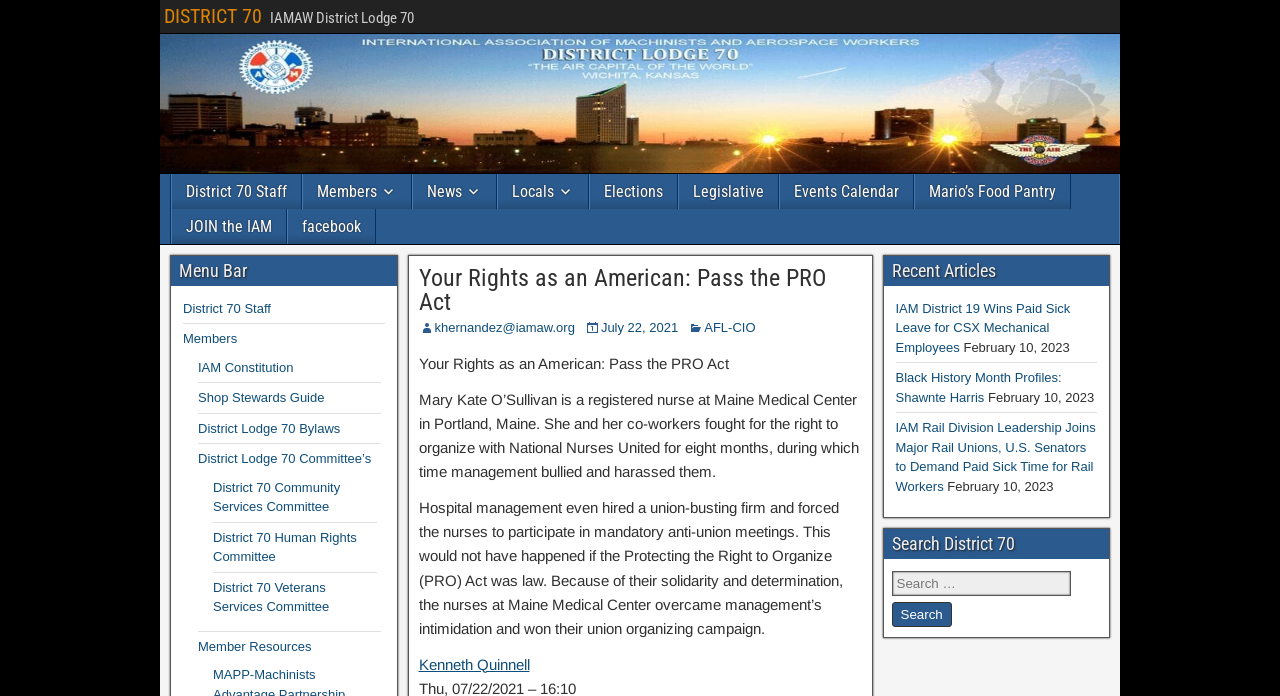Can you find and provide the main heading text of this webpage?

Your Rights as an American: Pass the PRO Act